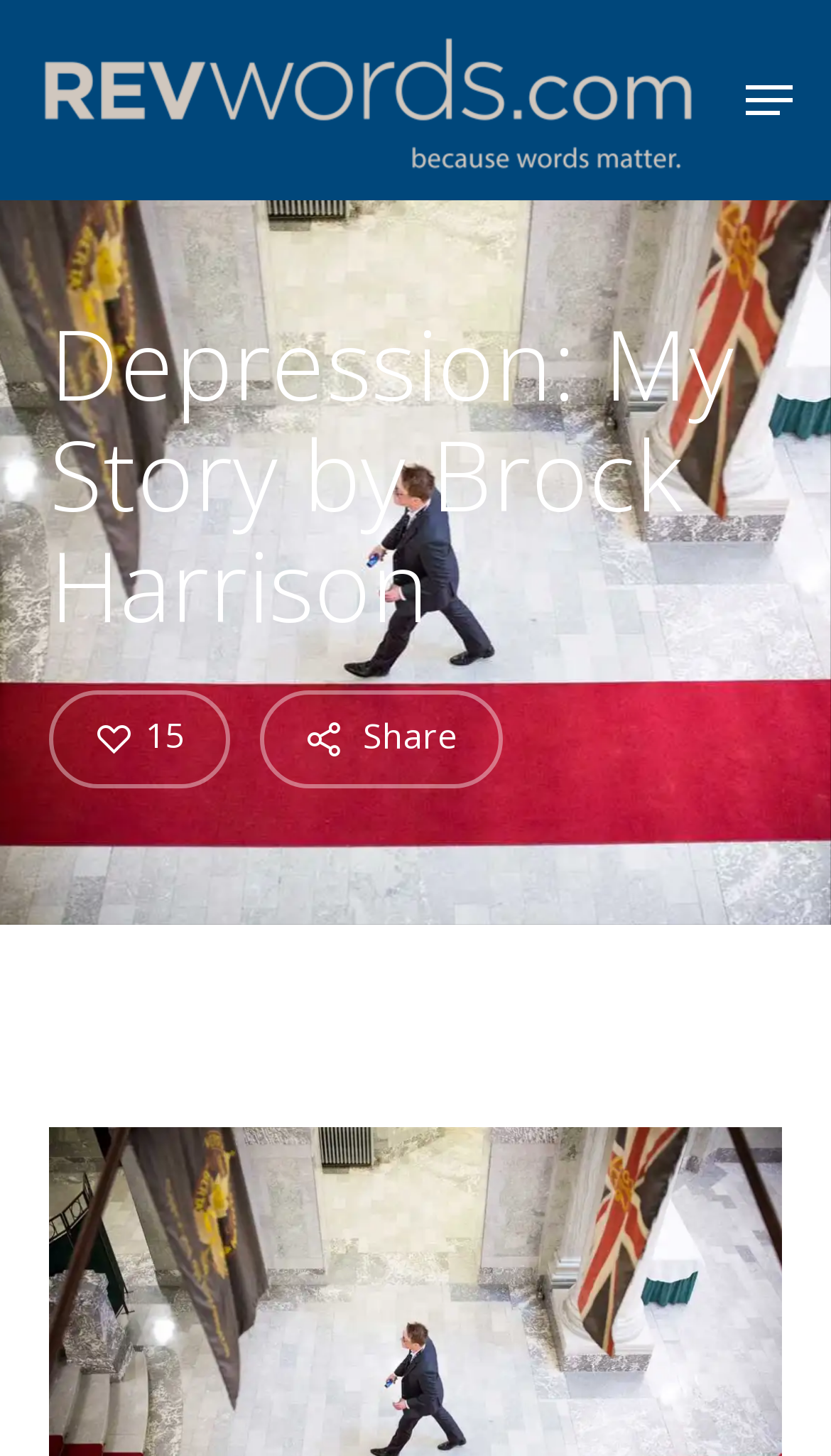What is the rating of the story?
Craft a detailed and extensive response to the question.

I found a link with the text ' 15' which suggests that the story has a rating of 15.